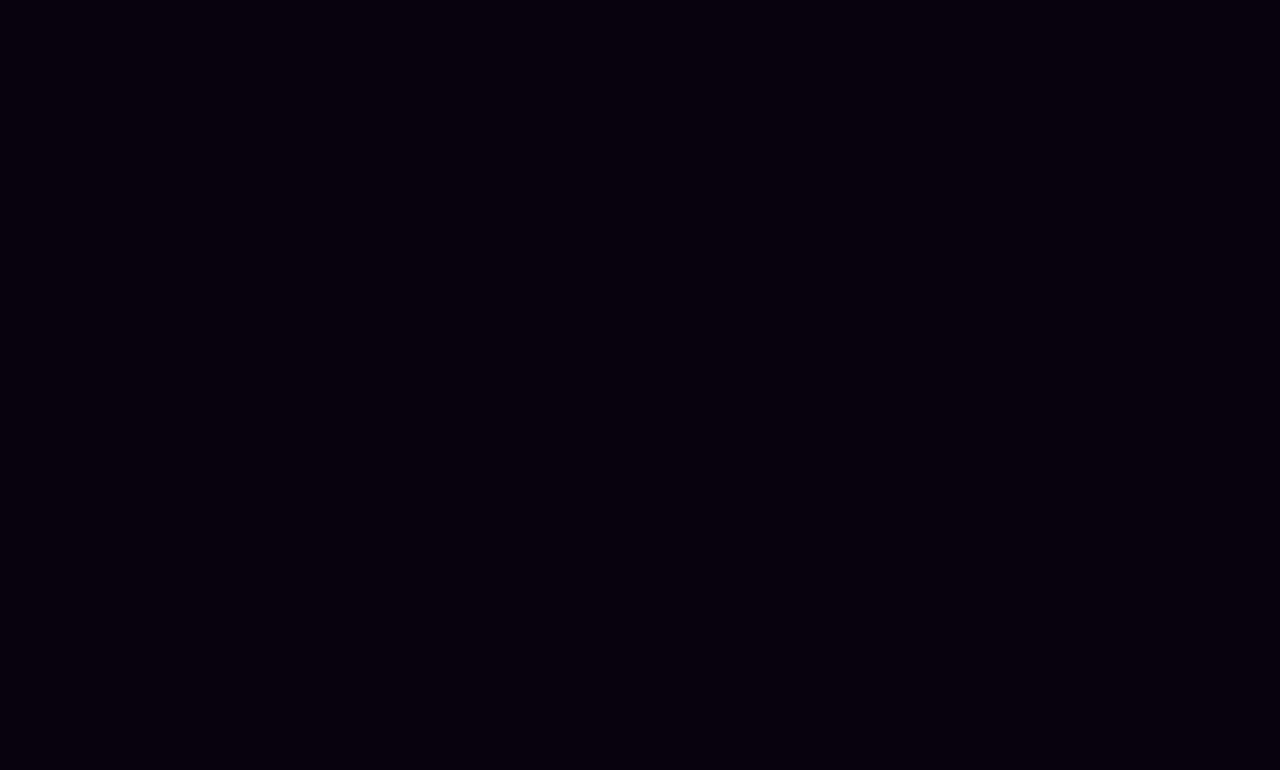Please identify the bounding box coordinates of the element that needs to be clicked to perform the following instruction: "Visit Web Agency".

None